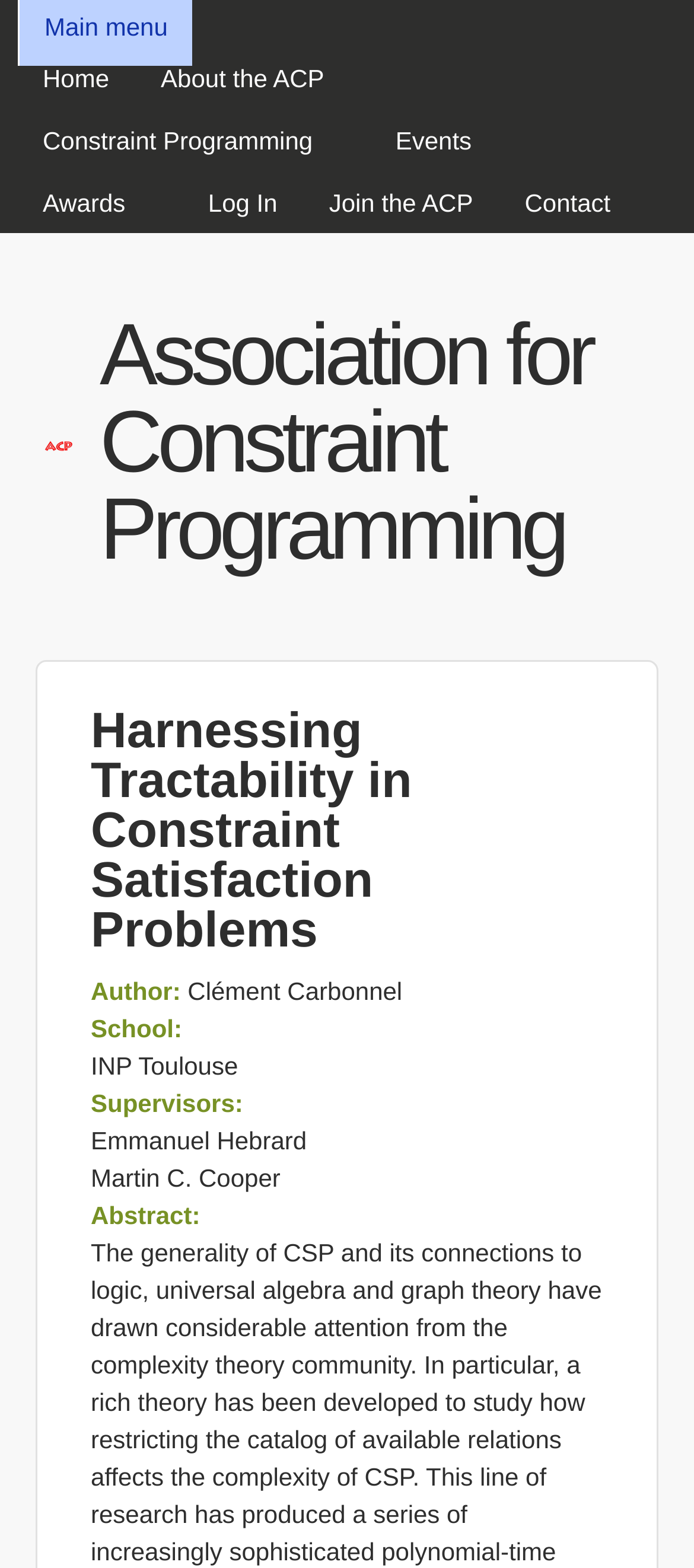What is the name of the school? Based on the image, give a response in one word or a short phrase.

INP Toulouse